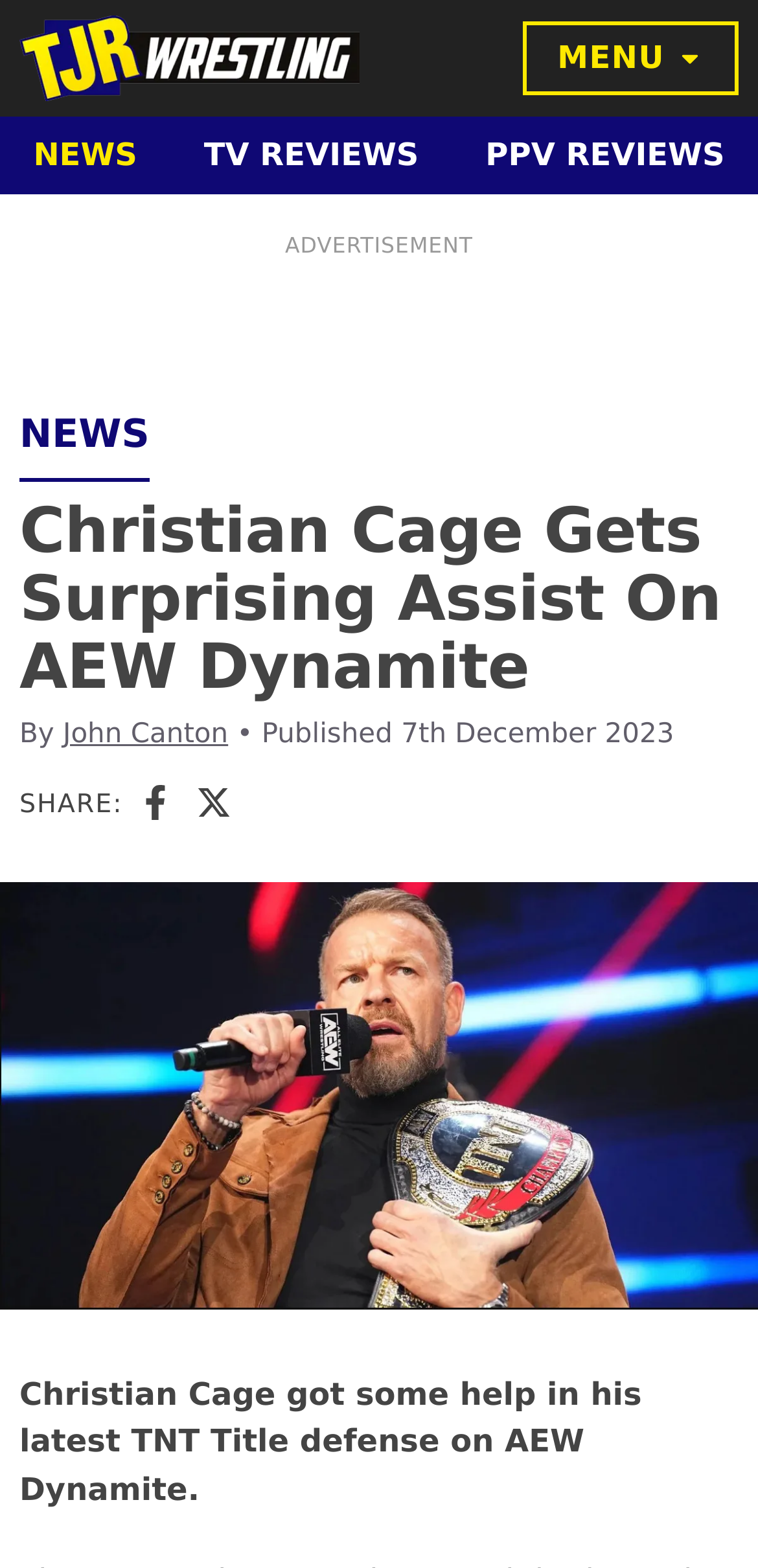Please locate the bounding box coordinates of the element's region that needs to be clicked to follow the instruction: "Share on Facebook". The bounding box coordinates should be provided as four float numbers between 0 and 1, i.e., [left, top, right, bottom].

[0.183, 0.499, 0.229, 0.523]